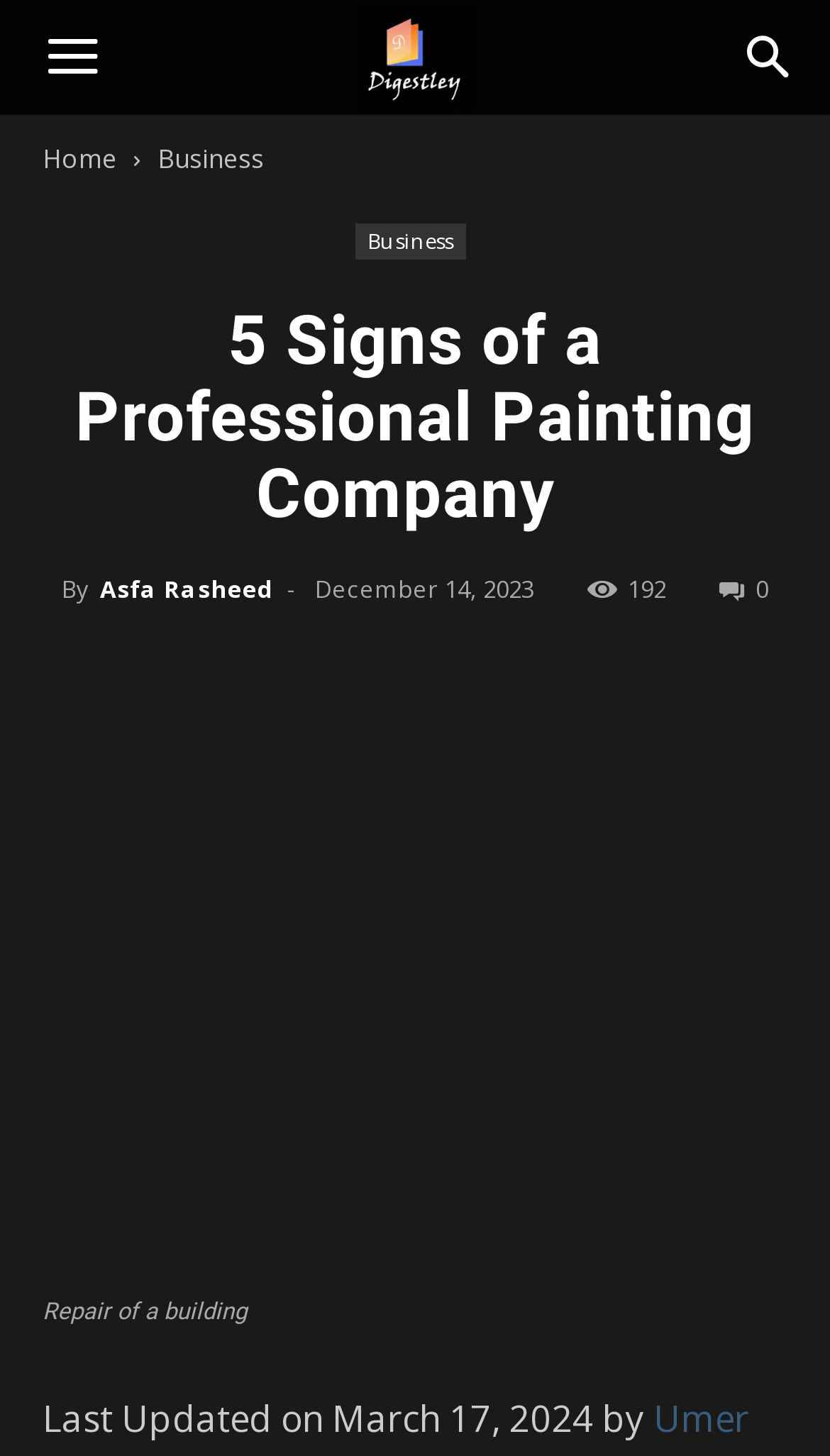Specify the bounding box coordinates of the area to click in order to execute this command: 'Search for something'. The coordinates should consist of four float numbers ranging from 0 to 1, and should be formatted as [left, top, right, bottom].

[0.856, 0.0, 1.0, 0.079]